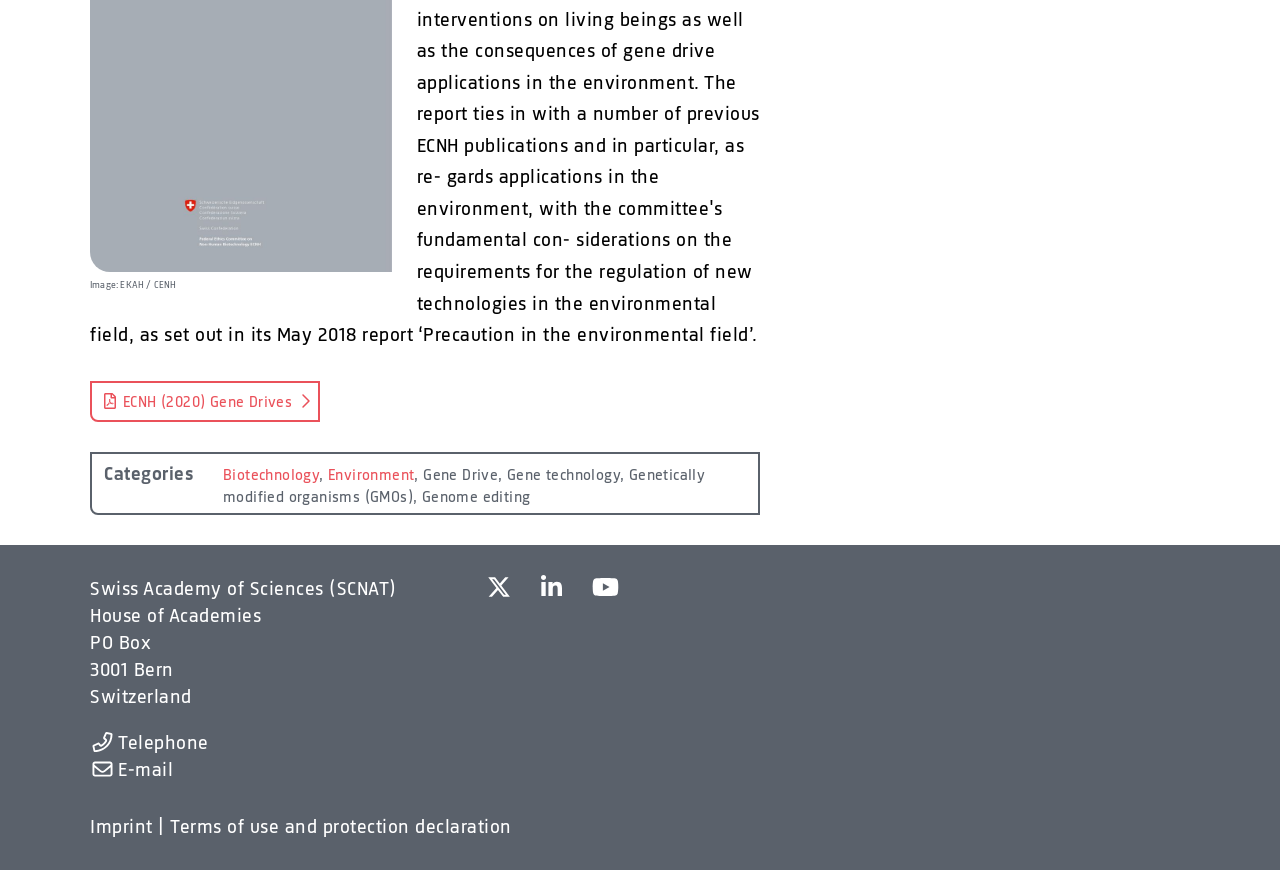Please provide the bounding box coordinates for the element that needs to be clicked to perform the following instruction: "Click the 'ECNH (2020) Gene Drives' link". The coordinates should be given as four float numbers between 0 and 1, i.e., [left, top, right, bottom].

[0.07, 0.438, 0.25, 0.485]